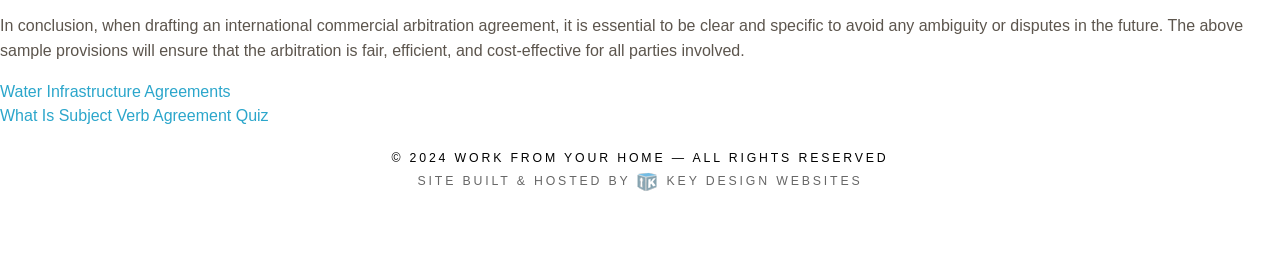Give a concise answer of one word or phrase to the question: 
What is the link 'Water Infrastructure Agreements' related to?

arbitration agreements